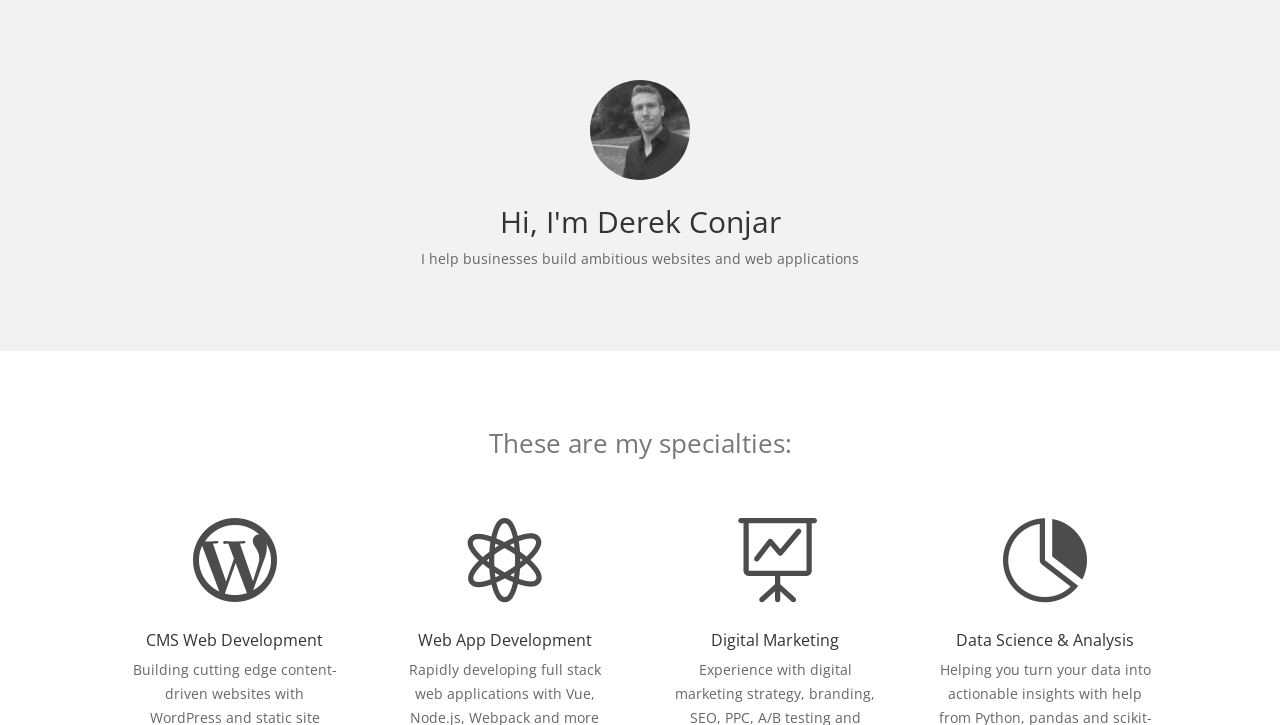What is the vertical order of the specialties?
Answer with a single word or phrase by referring to the visual content.

CMS Web Development, Web App Development, Digital Marketing, Data Science & Analysis